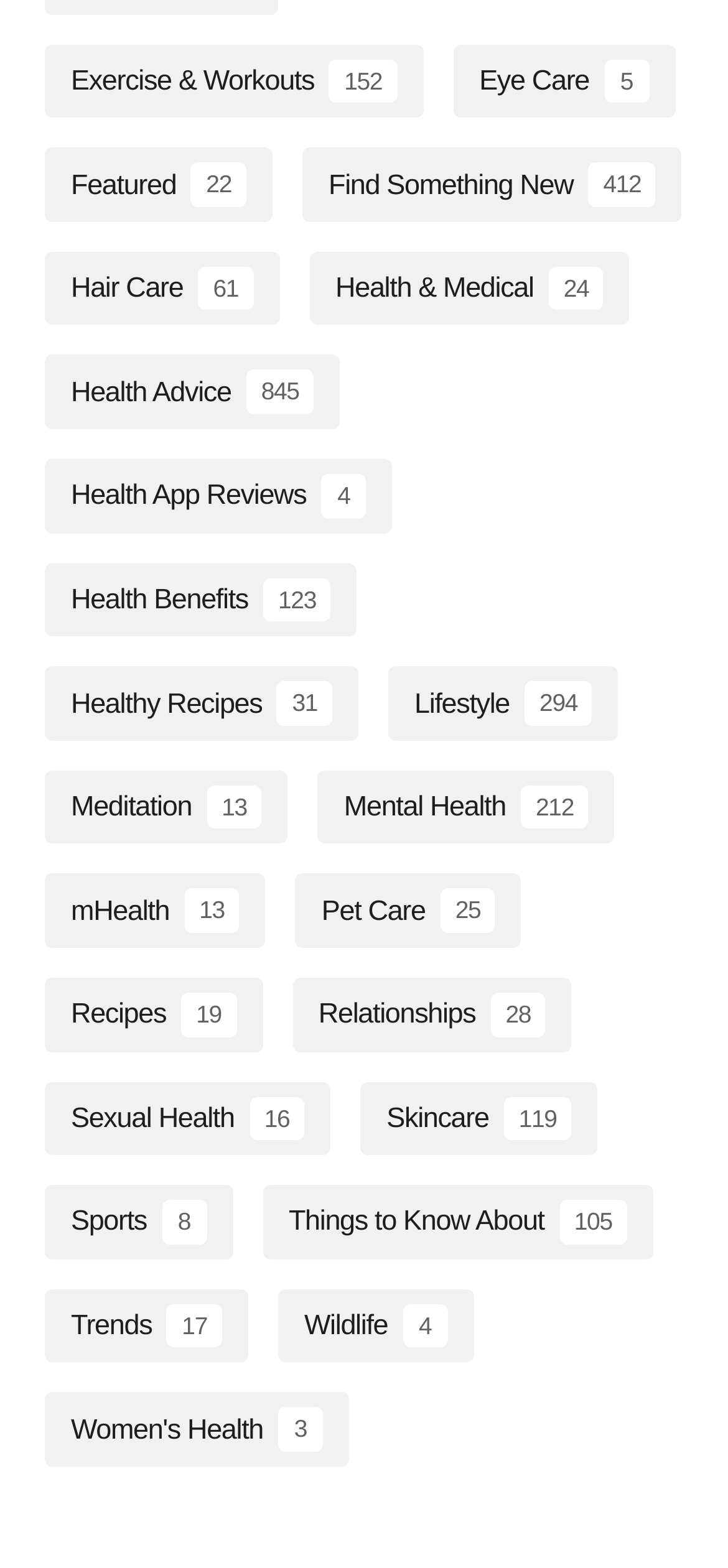Identify the bounding box coordinates for the element you need to click to achieve the following task: "Read about Mental Health". Provide the bounding box coordinates as four float numbers between 0 and 1, in the form [left, top, right, bottom].

[0.437, 0.491, 0.844, 0.538]